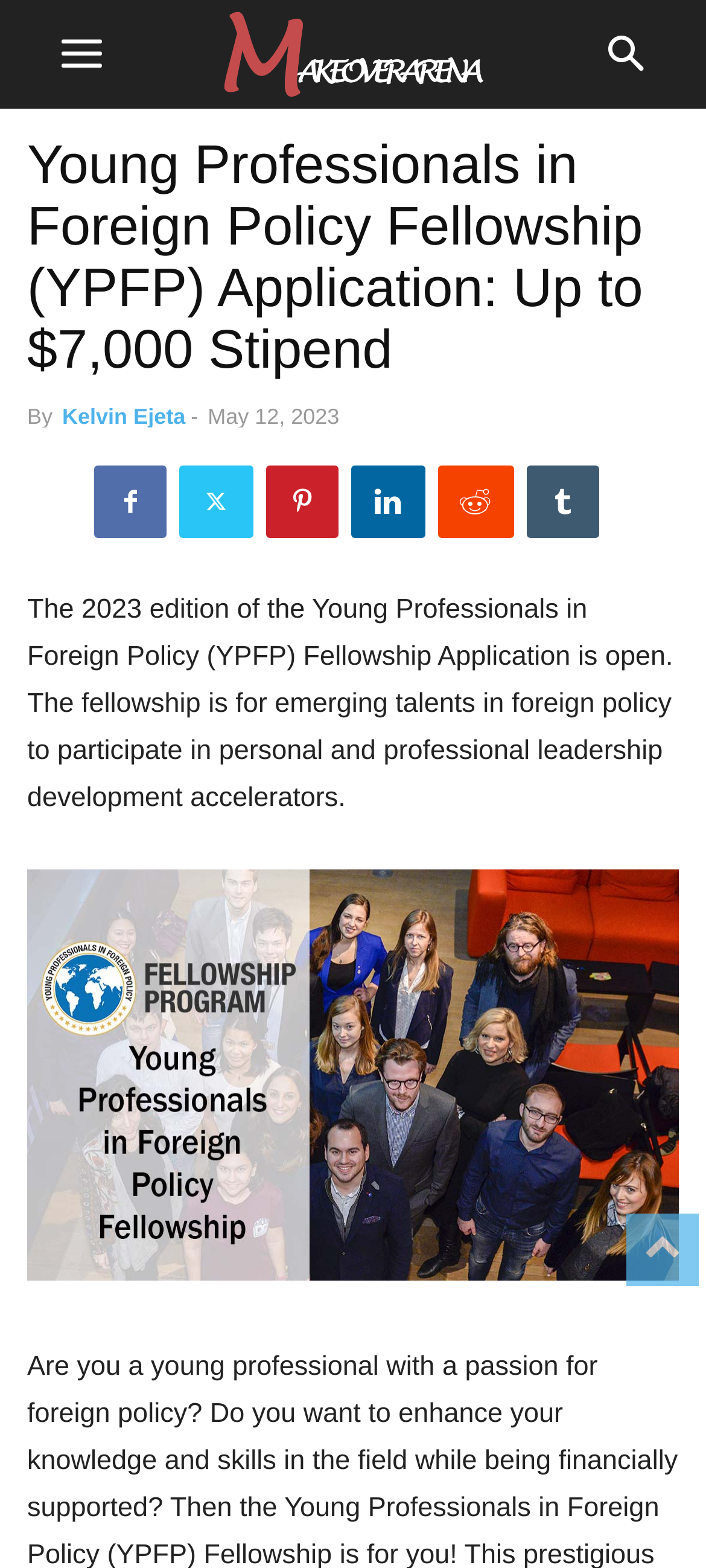Refer to the image and provide a thorough answer to this question:
What is the name of the organization offering the fellowship?

The answer can be found in the main heading and the image caption, which both mention 'Young Professionals in Foreign Policy Fellowship'.